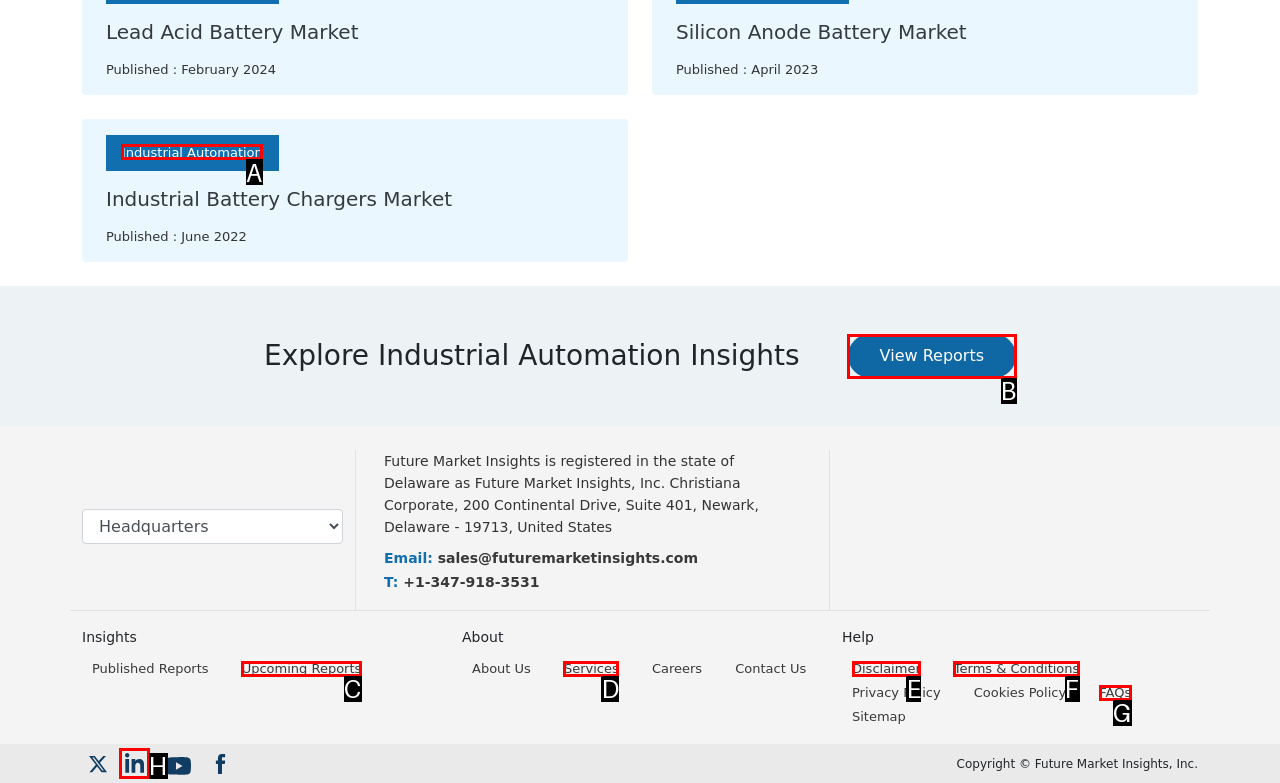Determine the HTML element to be clicked to complete the task: Explore Industrial Automation. Answer by giving the letter of the selected option.

A